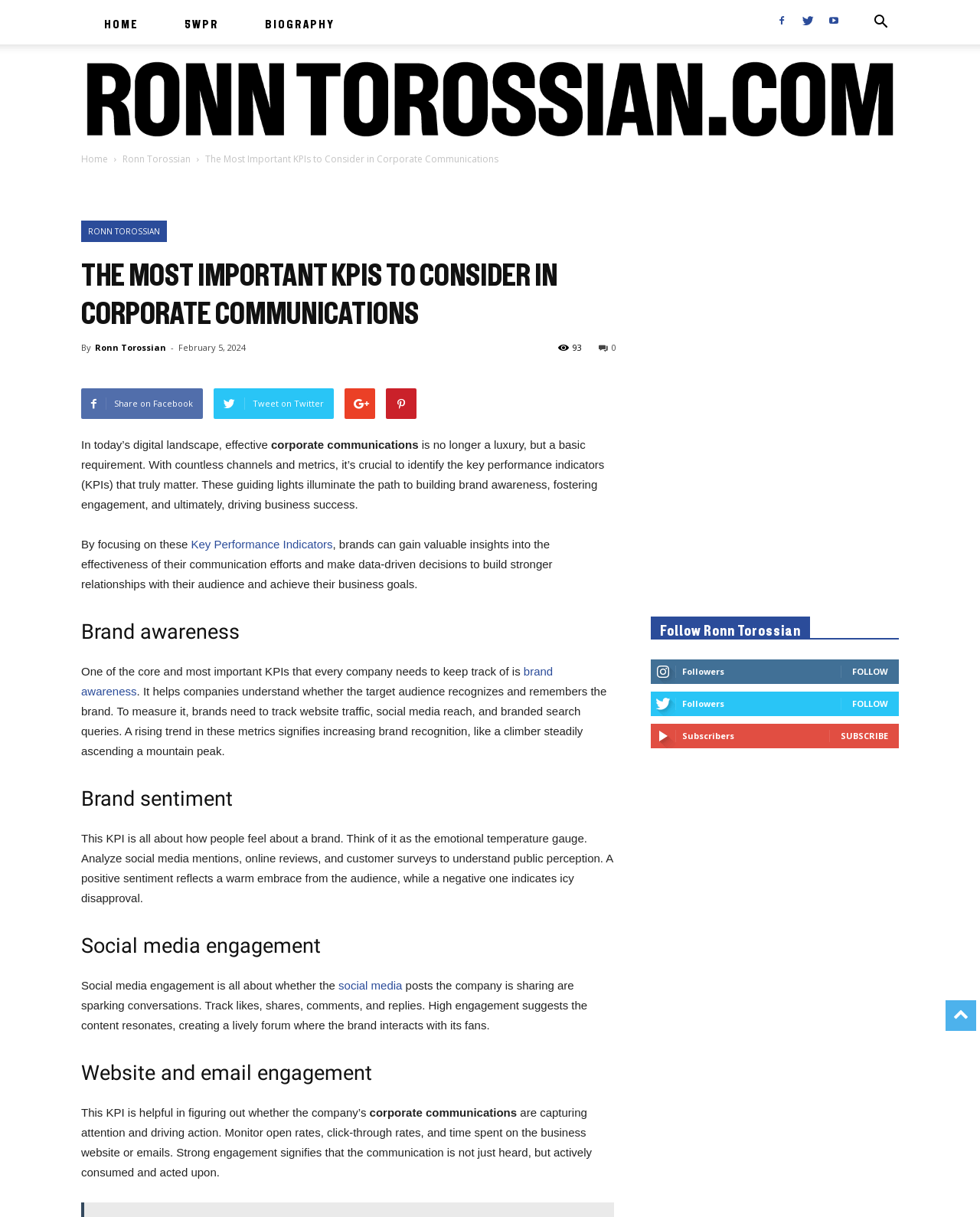Based on the image, give a detailed response to the question: What is the main topic of the article?

The main topic of the article can be inferred by looking at the title and the content of the article. The title says 'The Most Important KPIs to Consider in Corporate Communications', and the article discusses different types of KPIs and their importance in corporate communications.